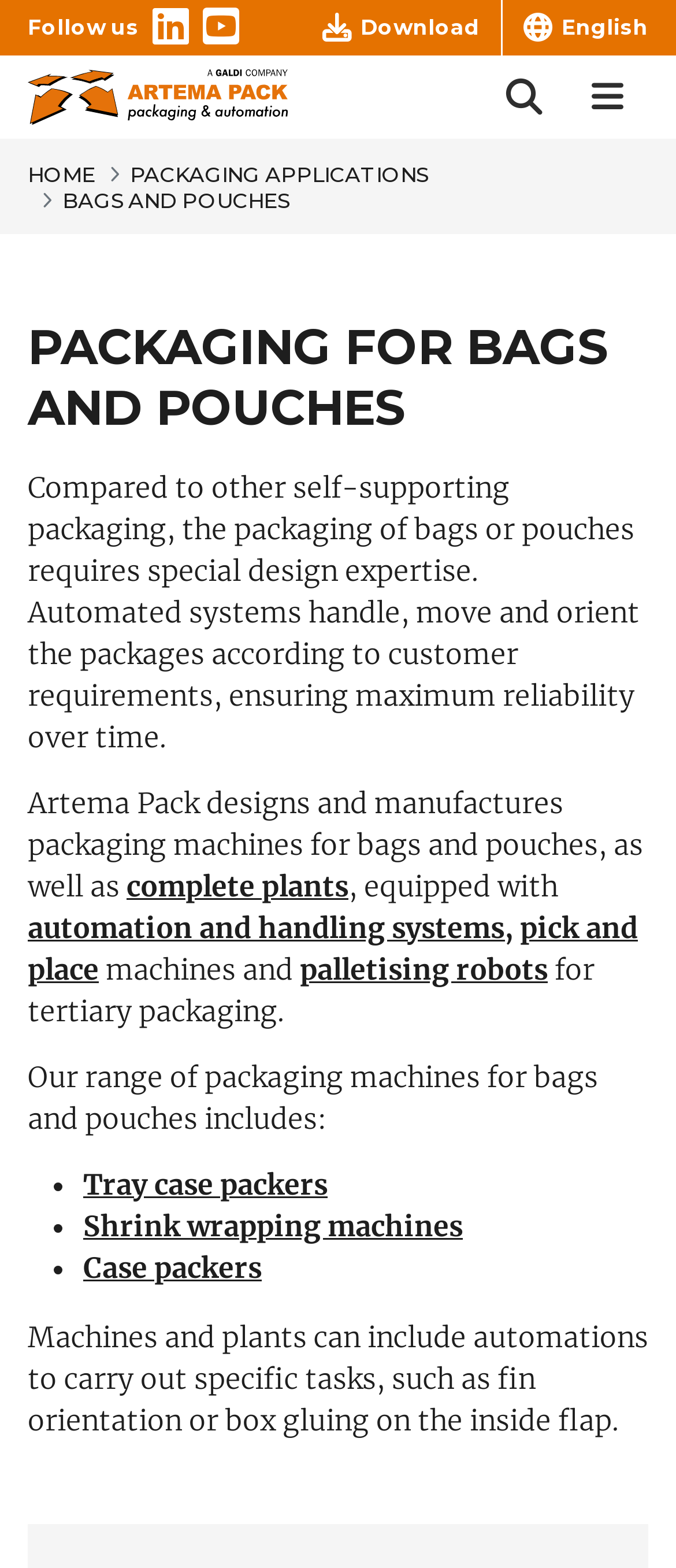Specify the bounding box coordinates for the region that must be clicked to perform the given instruction: "Download a file".

[0.477, 0.0, 0.71, 0.035]